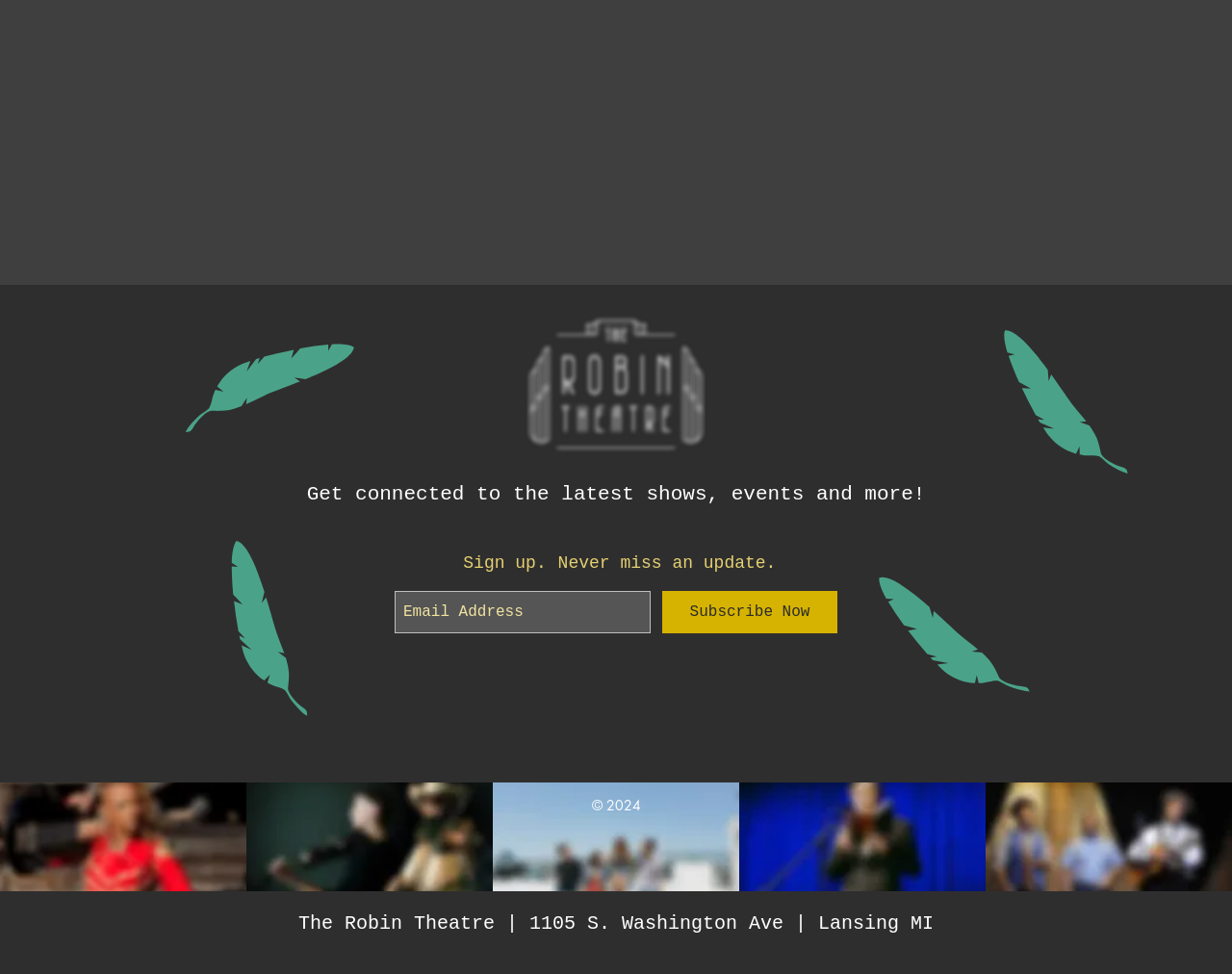What is the copyright year of the webpage?
Please give a well-detailed answer to the question.

The copyright year is mentioned in the StaticText element at the bottom of the webpage, which displays the text '© 2024', indicating that the webpage's content is copyrighted until 2024.